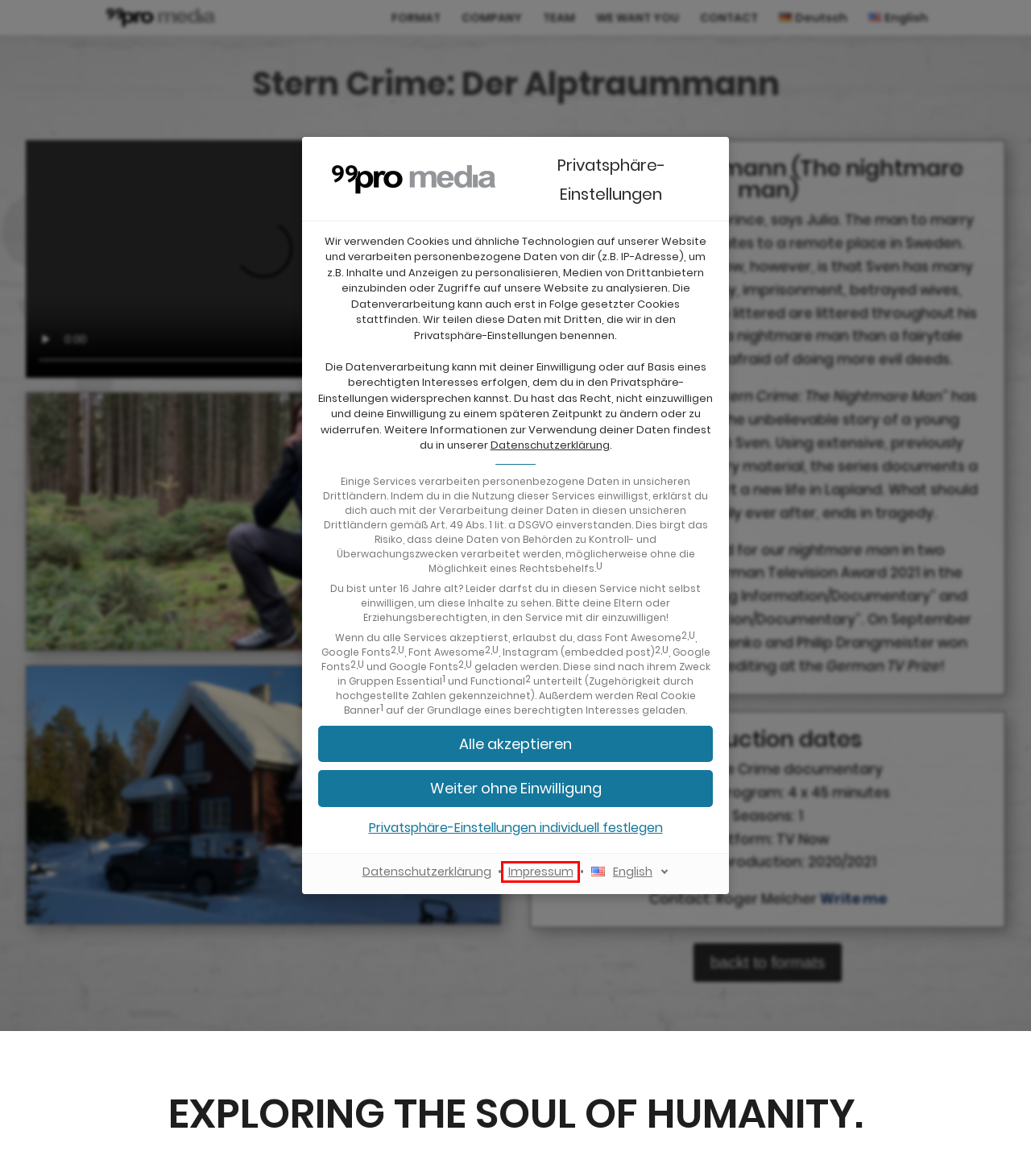Given a screenshot of a webpage with a red bounding box around an element, choose the most appropriate webpage description for the new page displayed after clicking the element within the bounding box. Here are the candidates:
A. 99pro media - Unsere Formate - Fernsehproduktion Leipzig
B. 99pro media GmbH - exploring the soul of humanity
C. Legal notice - 99pro media
D. Company - 99pro media
E. TV Jobs Leipzig - TV-Produktion Leipzig - 99pro media GmbH
F. Privacy policy - 99pro media
G. Contact - 99pro media
H. Ansprechpartner (english) - 99pro media

C